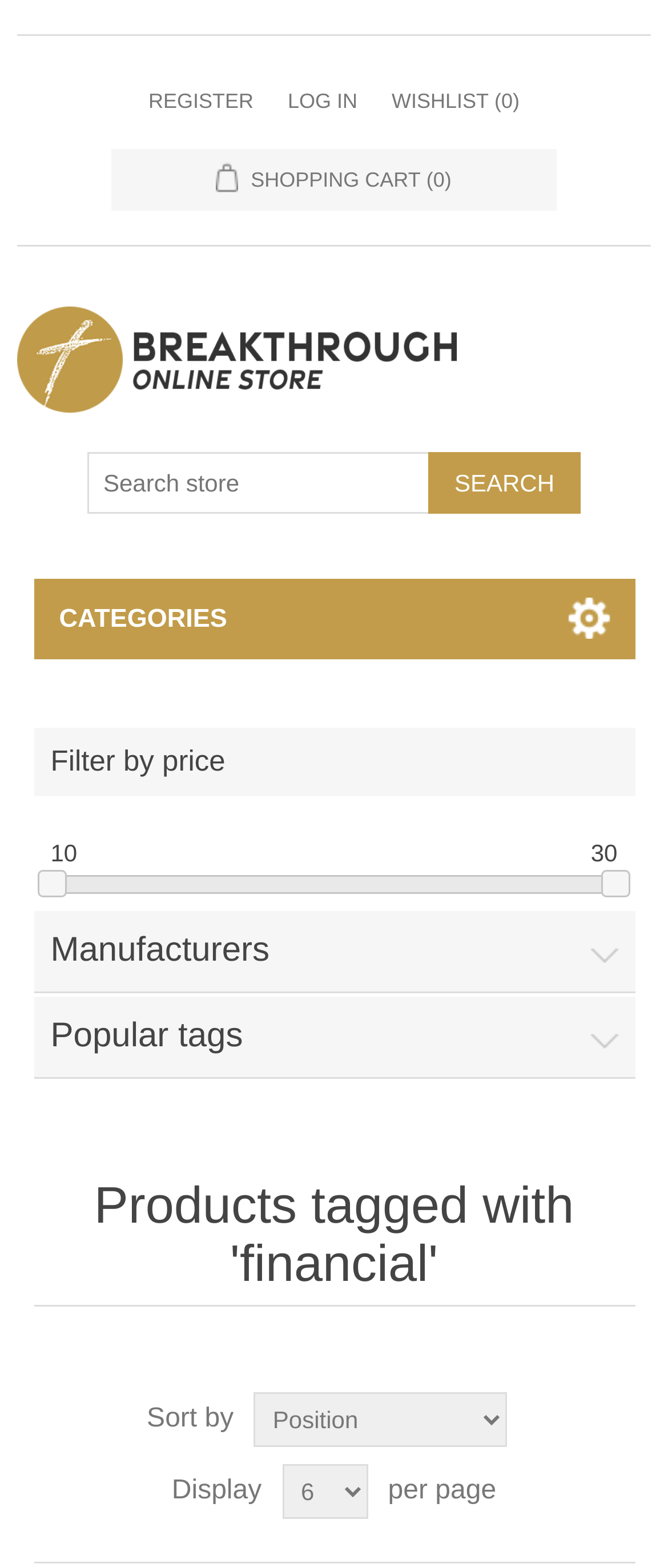Please give a succinct answer using a single word or phrase:
How many items are in the wishlist?

0